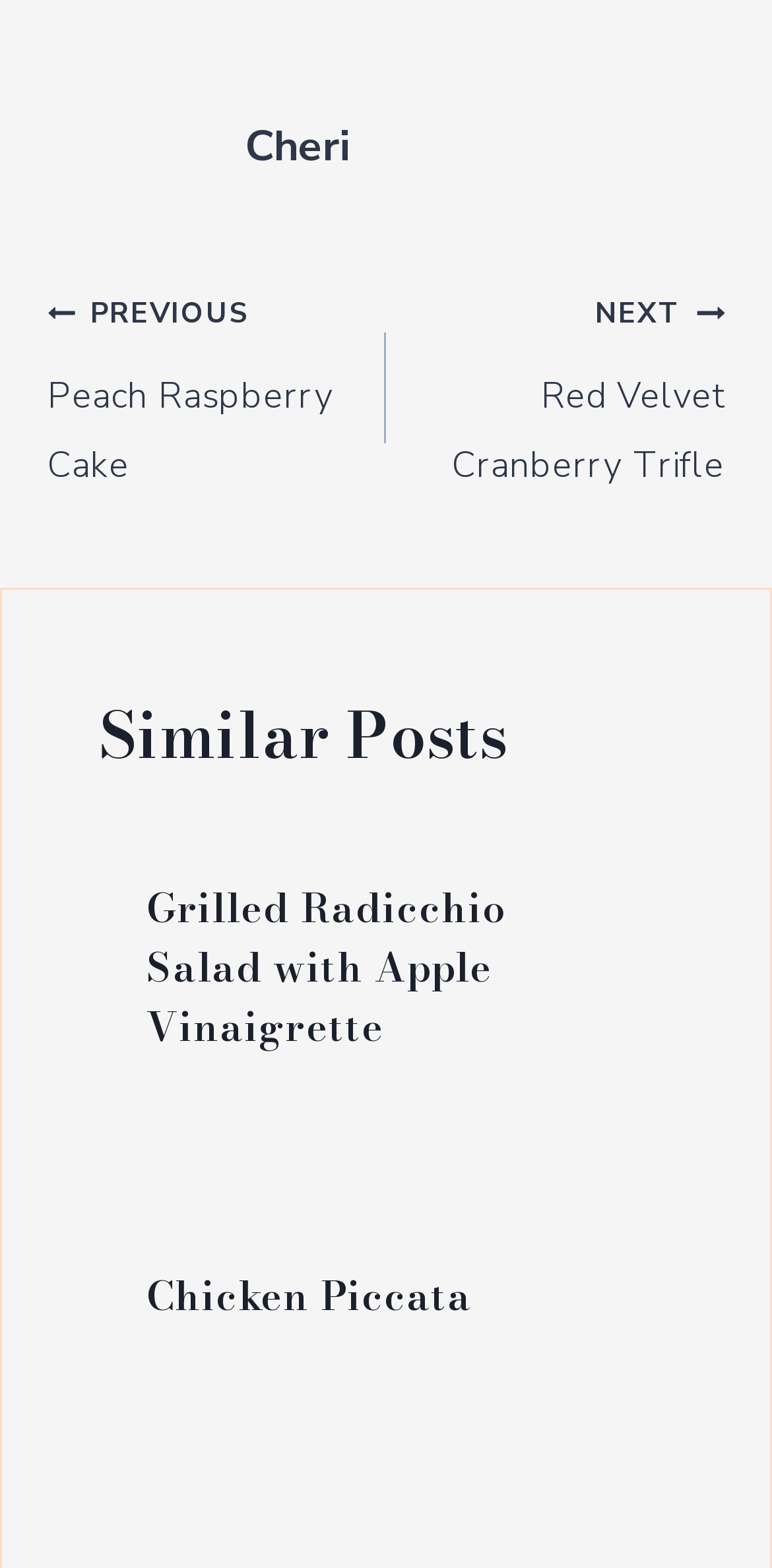Answer the question below using just one word or a short phrase: 
What is the name of the author?

Cheri